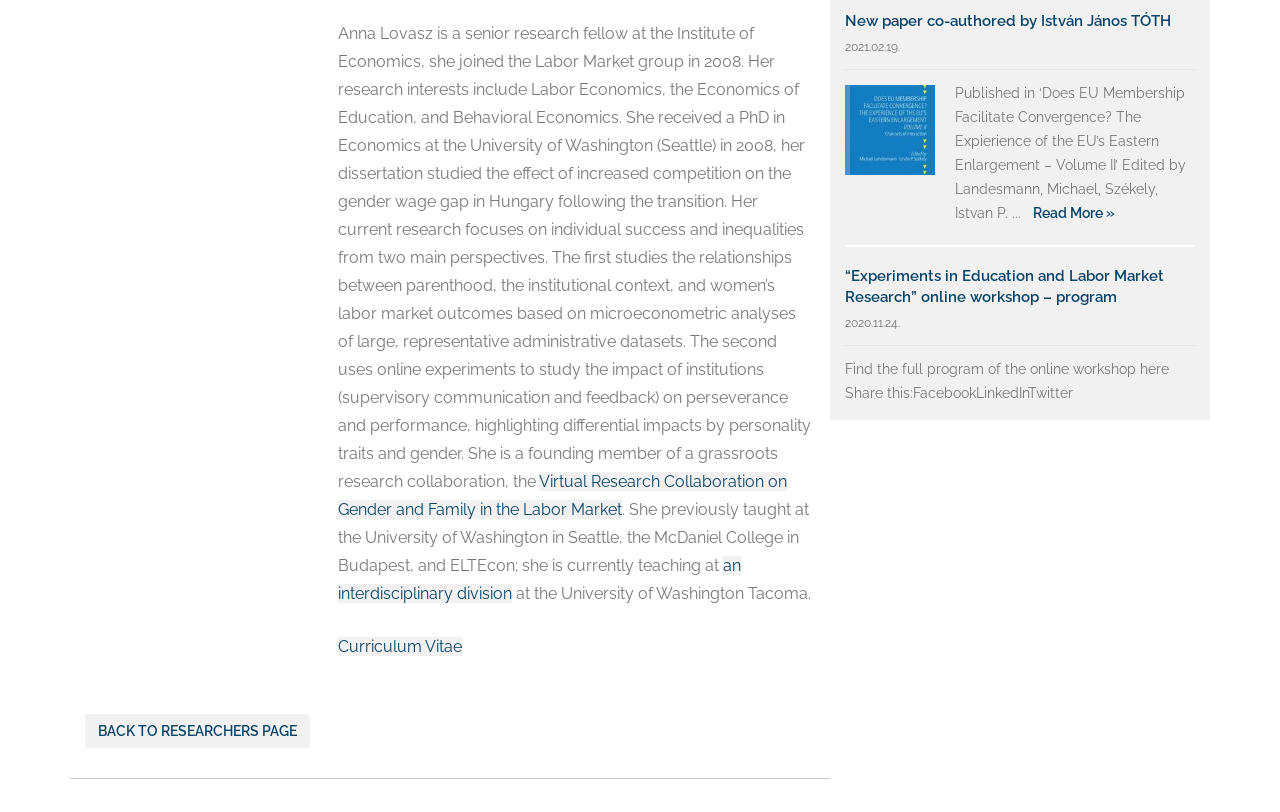Please provide the bounding box coordinates for the UI element as described: "Back to Researchers page". The coordinates must be four floats between 0 and 1, represented as [left, top, right, bottom].

[0.066, 0.879, 0.242, 0.921]